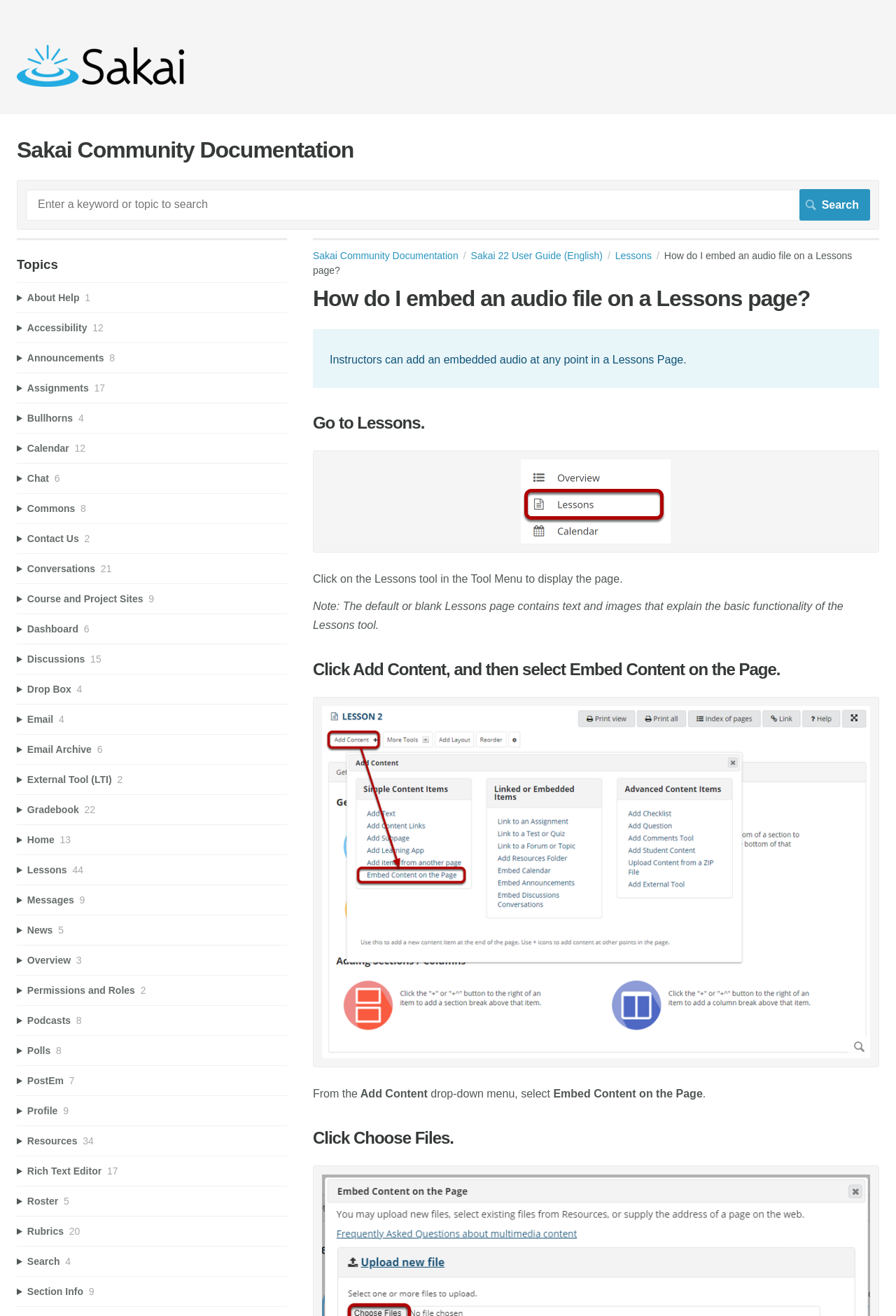Carefully examine the image and provide an in-depth answer to the question: What is the purpose of the 'Embed Content on the Page' option?

The purpose of the 'Embed Content on the Page' option is to add audio files to a Lessons page, as indicated by the step-by-step instructions on the page, which guide the user to select this option to embed an audio file.